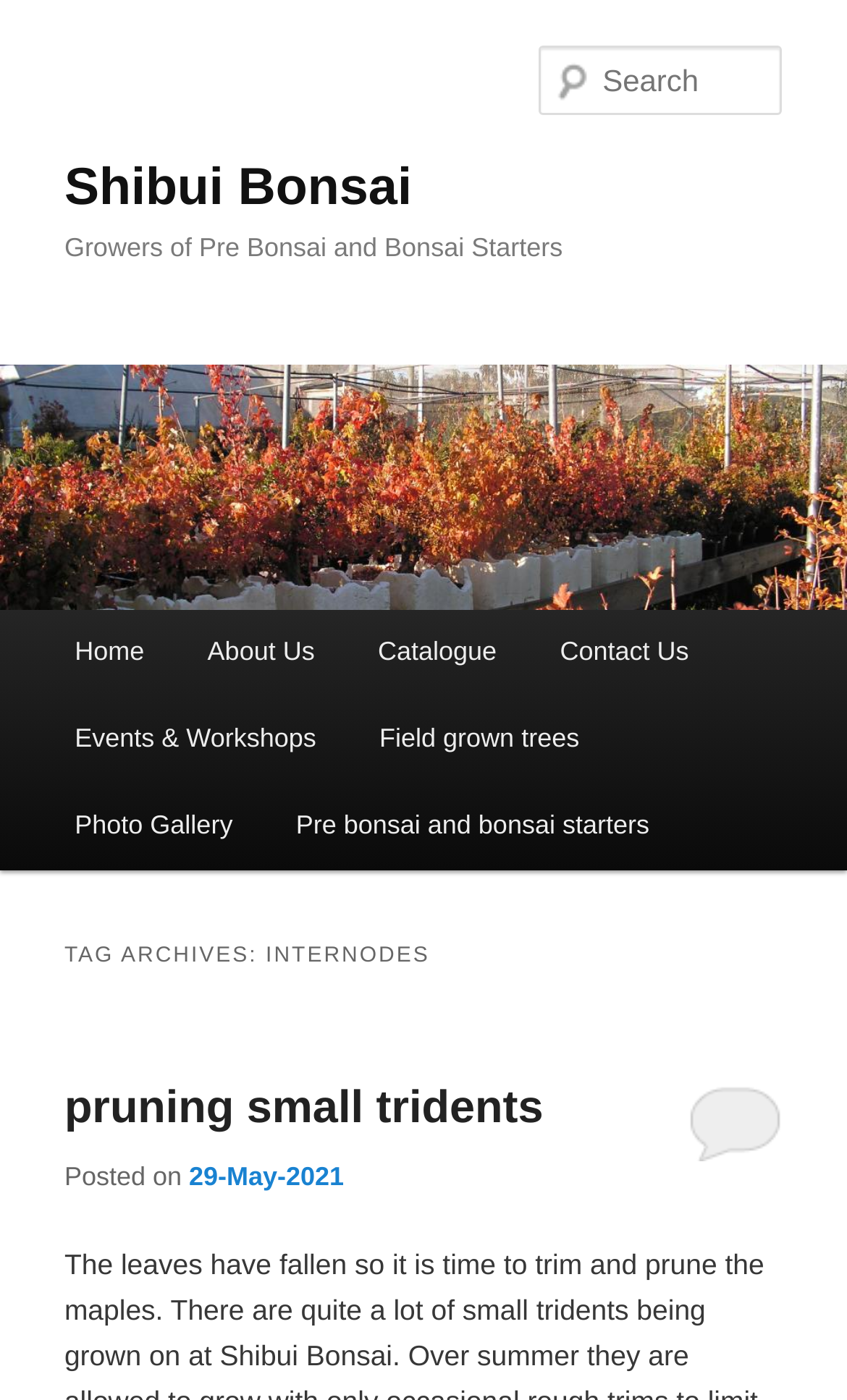Determine the bounding box coordinates for the clickable element required to fulfill the instruction: "Read about pruning small tridents". Provide the coordinates as four float numbers between 0 and 1, i.e., [left, top, right, bottom].

[0.076, 0.773, 0.641, 0.809]